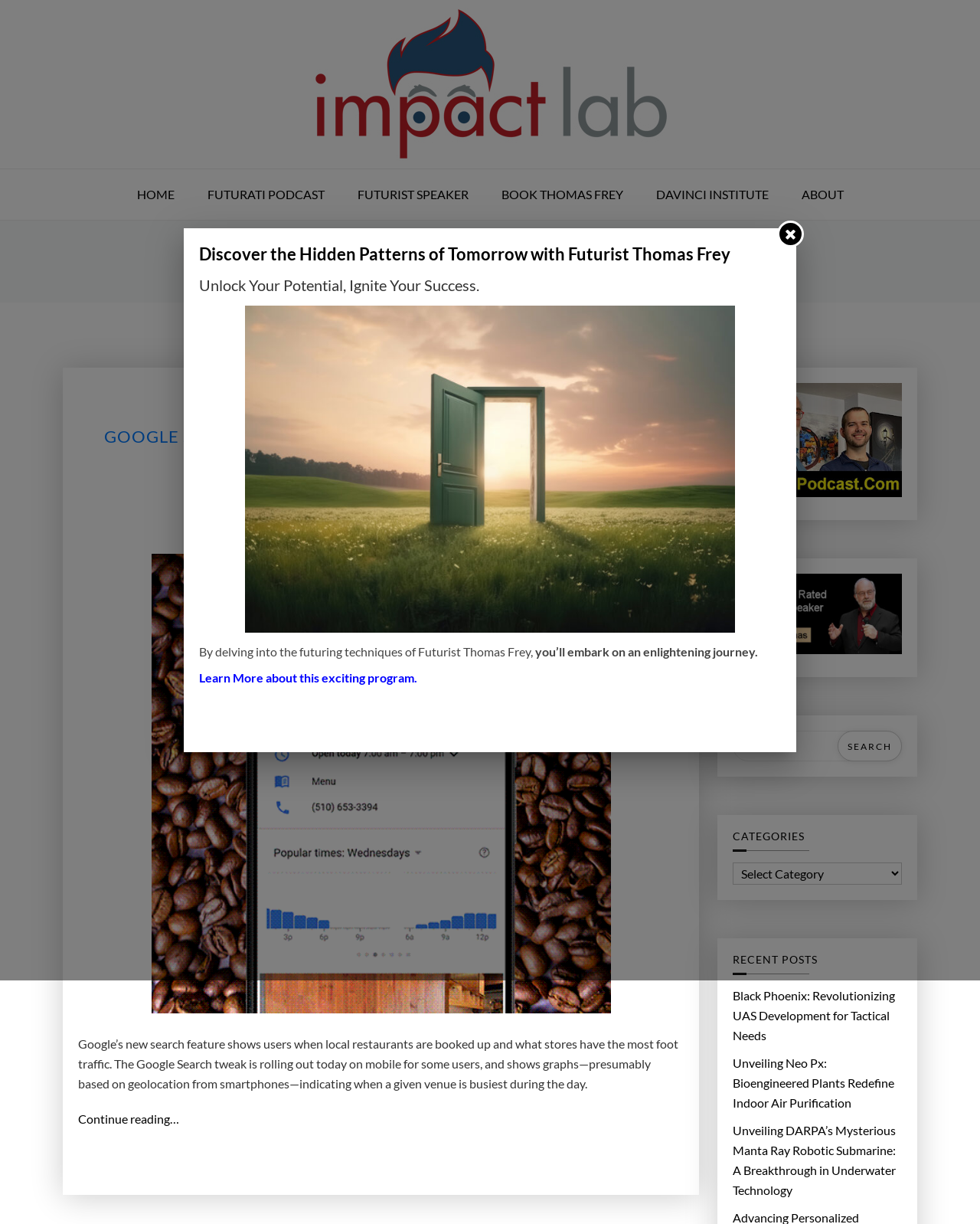Bounding box coordinates are specified in the format (top-left x, top-left y, bottom-right x, bottom-right y). All values are floating point numbers bounded between 0 and 1. Please provide the bounding box coordinate of the region this sentence describes: About

[0.802, 0.138, 0.876, 0.18]